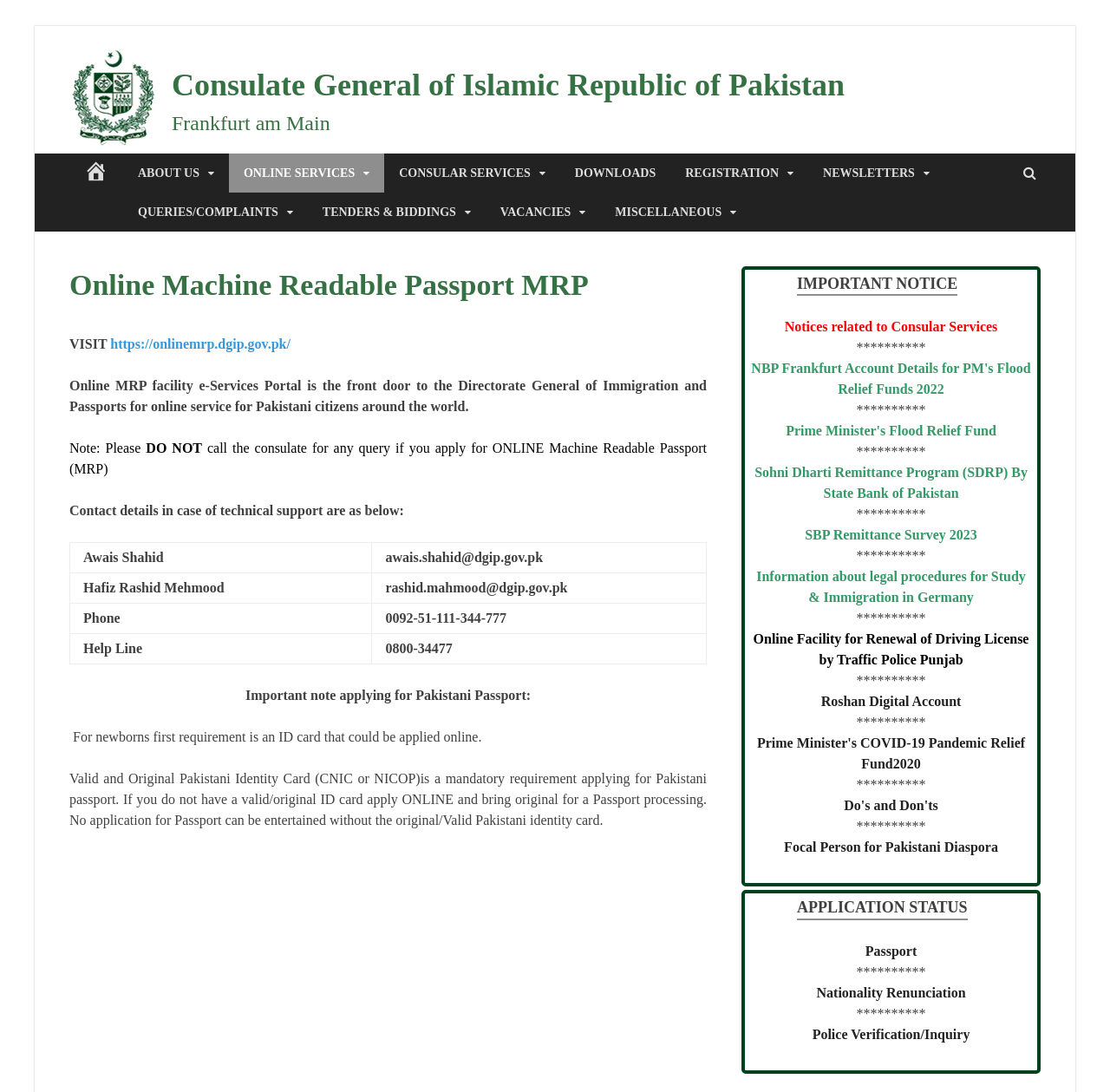Bounding box coordinates must be specified in the format (top-left x, top-left y, bottom-right x, bottom-right y). All values should be floating point numbers between 0 and 1. What are the bounding box coordinates of the UI element described as: Do's and Don'ts

[0.76, 0.731, 0.845, 0.745]